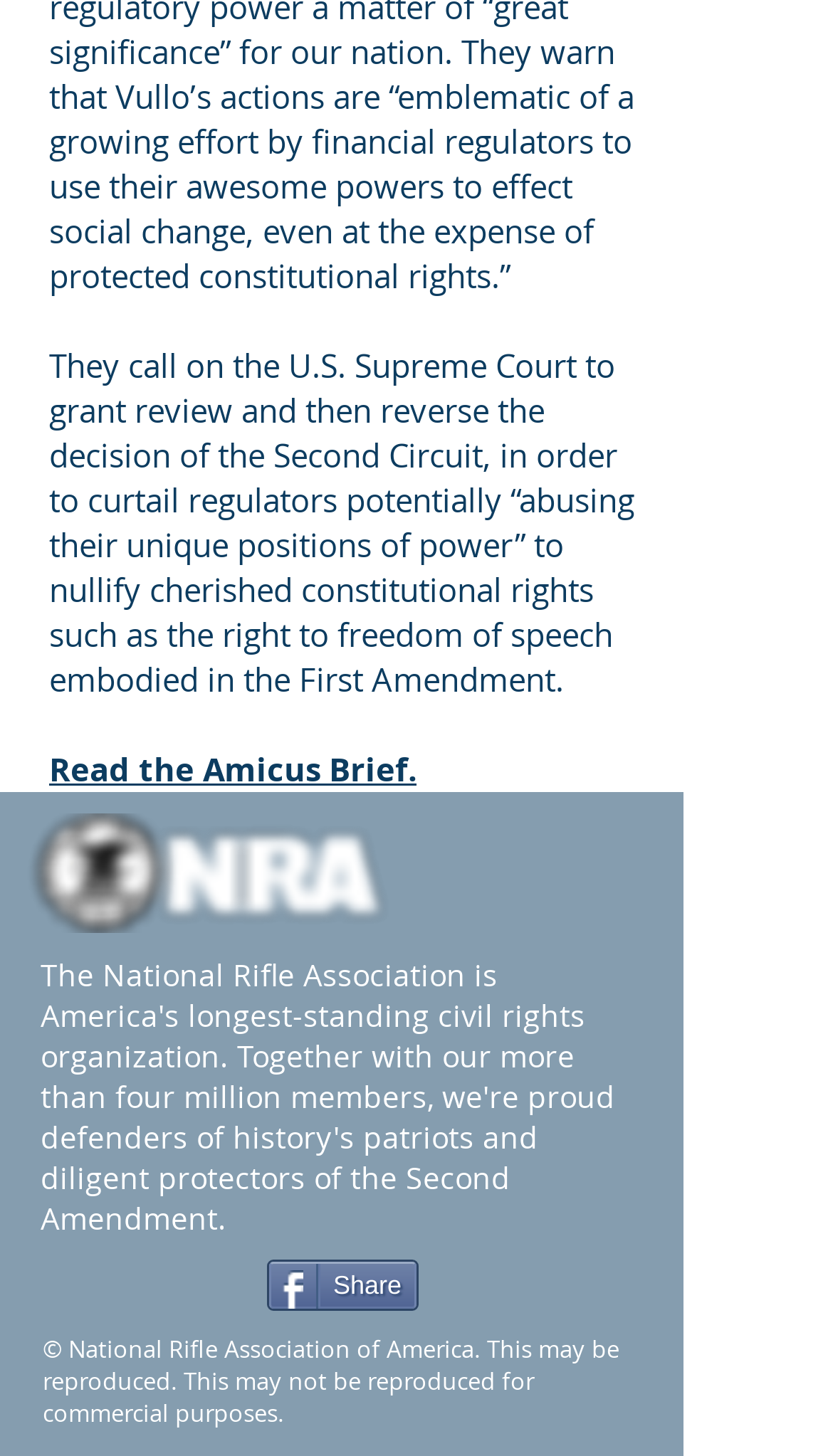Provide a brief response in the form of a single word or phrase:
What is the function of the 'Share' button?

To share content